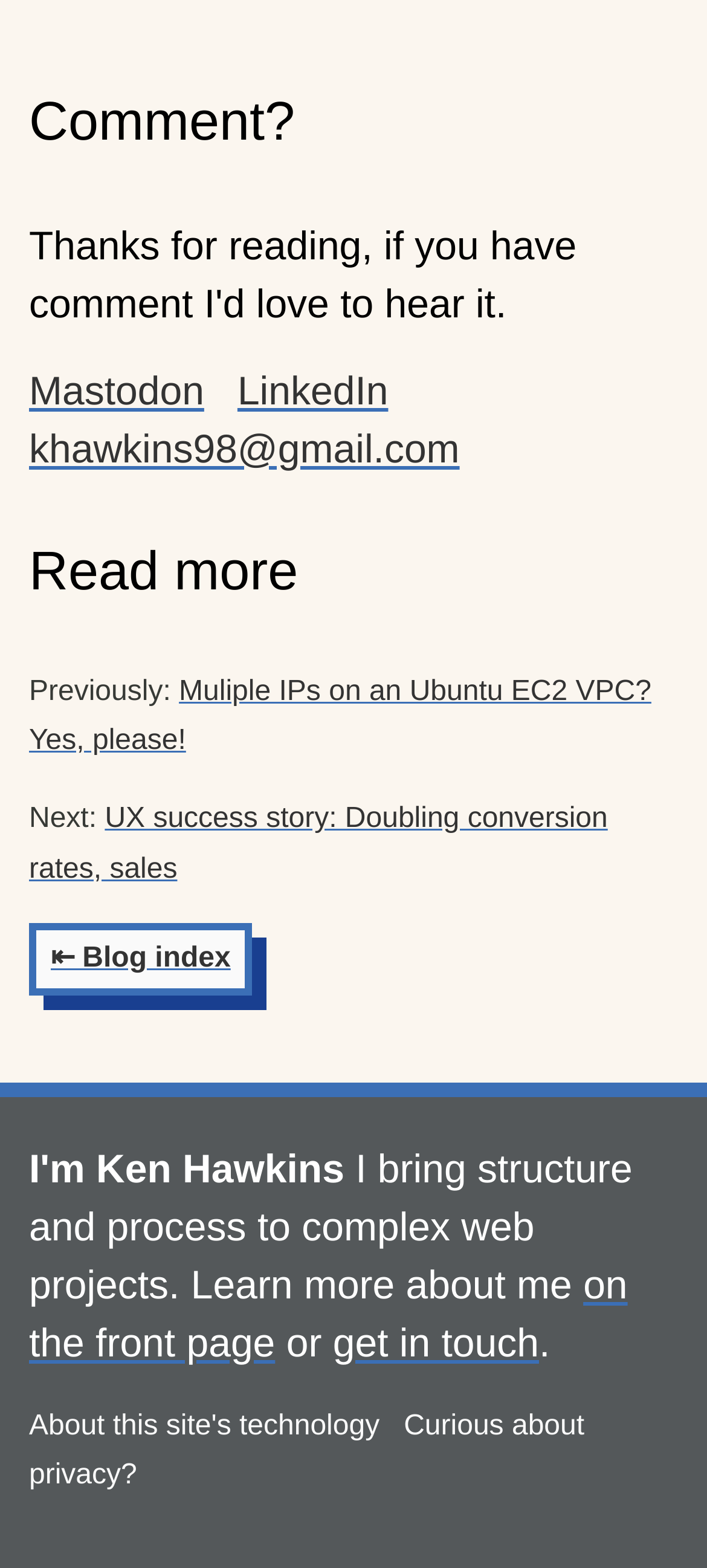Please identify the bounding box coordinates of the element that needs to be clicked to perform the following instruction: "Read more about the blog post".

[0.041, 0.342, 0.422, 0.388]